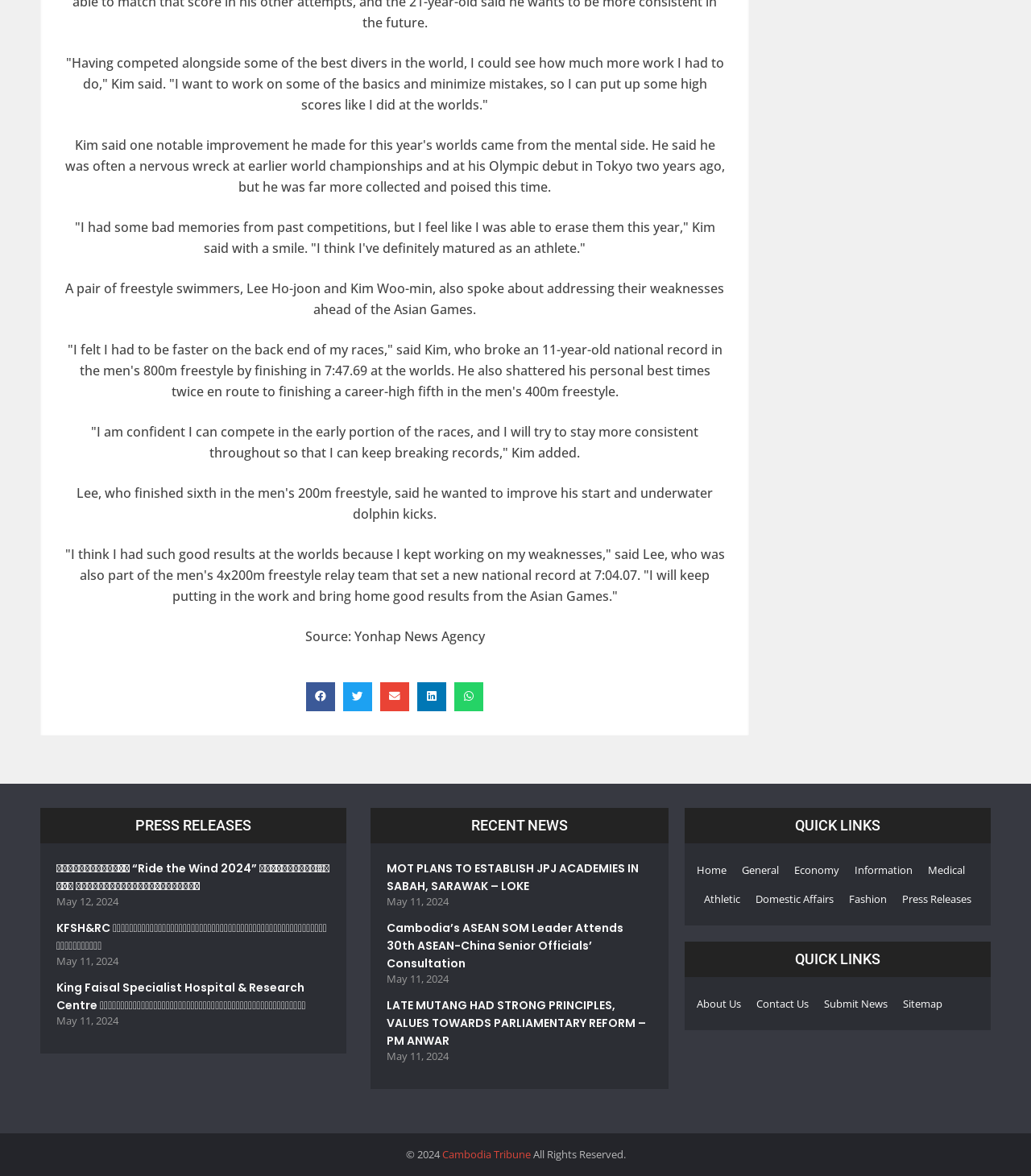Pinpoint the bounding box coordinates of the element that must be clicked to accomplish the following instruction: "Click on the link to submit news". The coordinates should be in the format of four float numbers between 0 and 1, i.e., [left, top, right, bottom].

[0.799, 0.841, 0.861, 0.866]